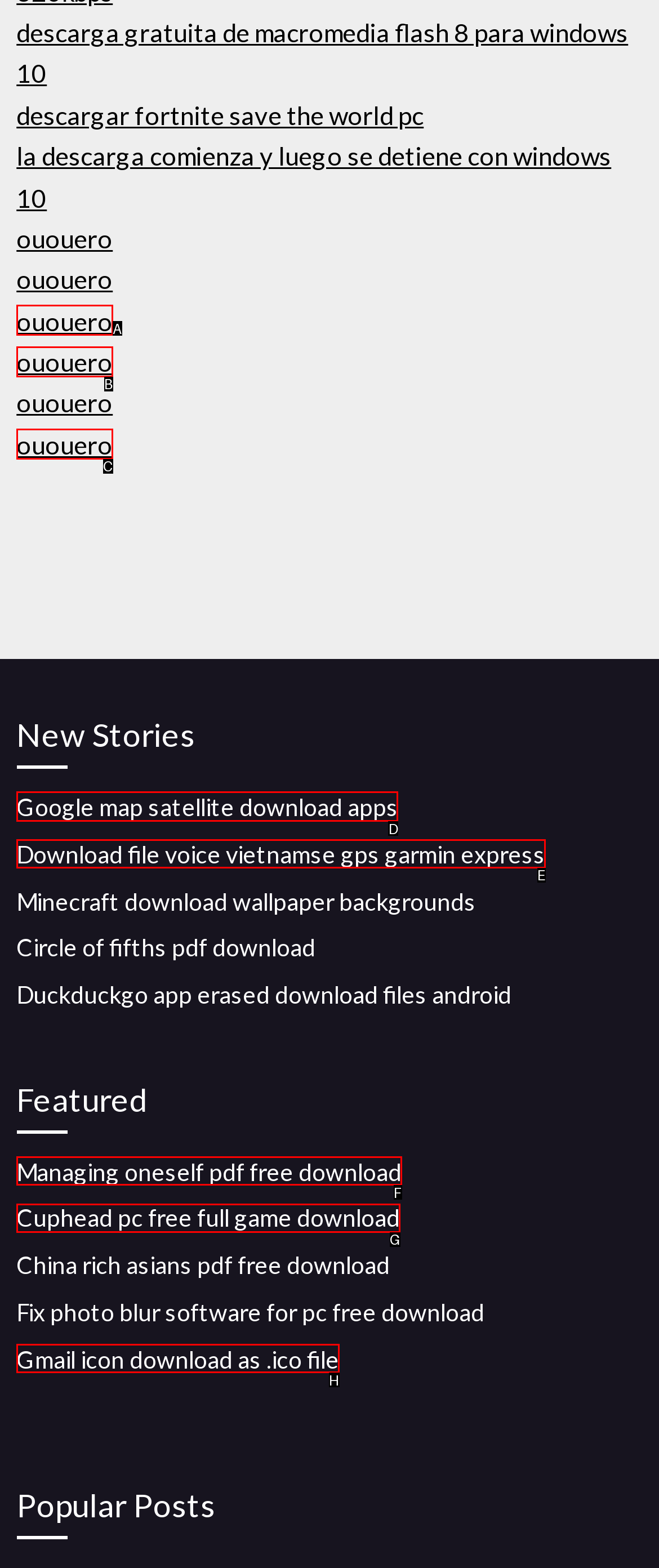Tell me which one HTML element you should click to complete the following task: Download Google Map Satellite
Answer with the option's letter from the given choices directly.

D